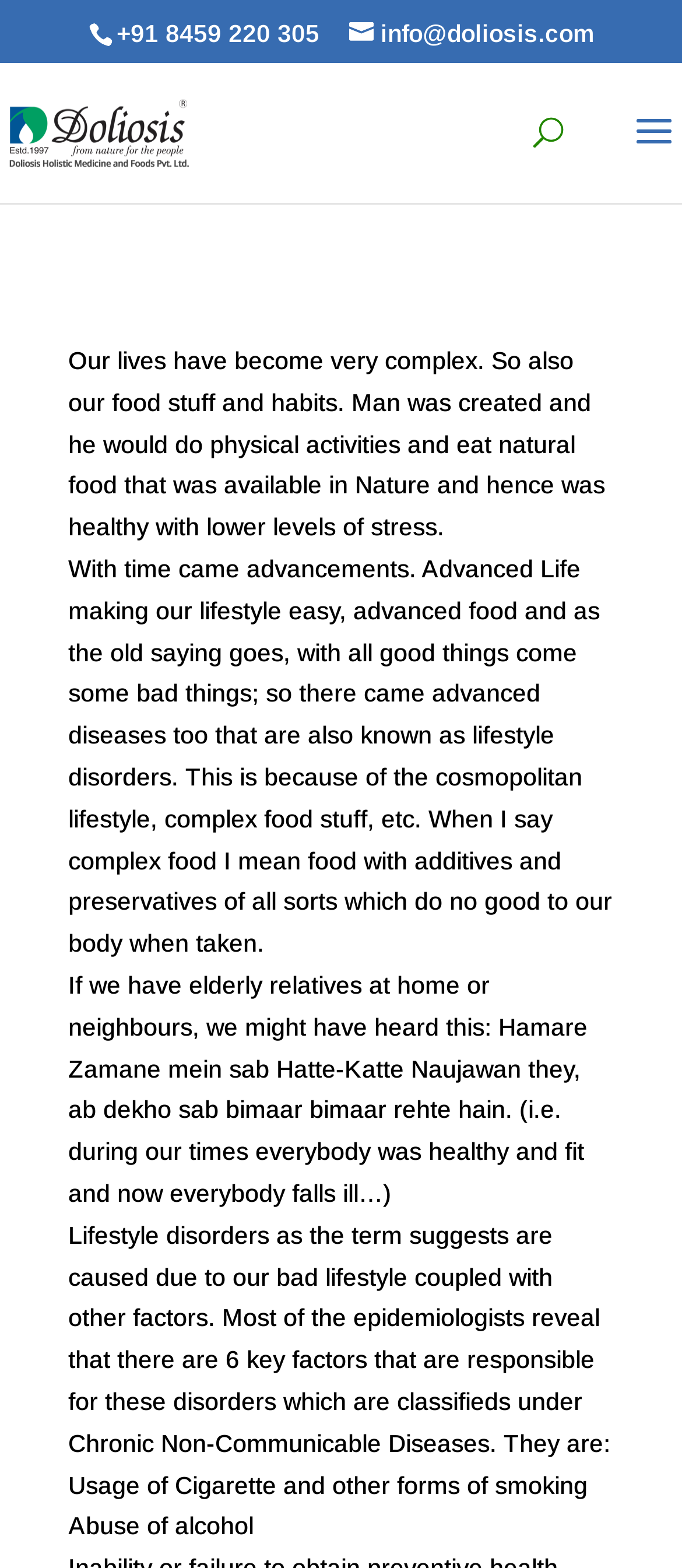From the webpage screenshot, predict the bounding box of the UI element that matches this description: "info@doliosis.com".

[0.512, 0.012, 0.871, 0.03]